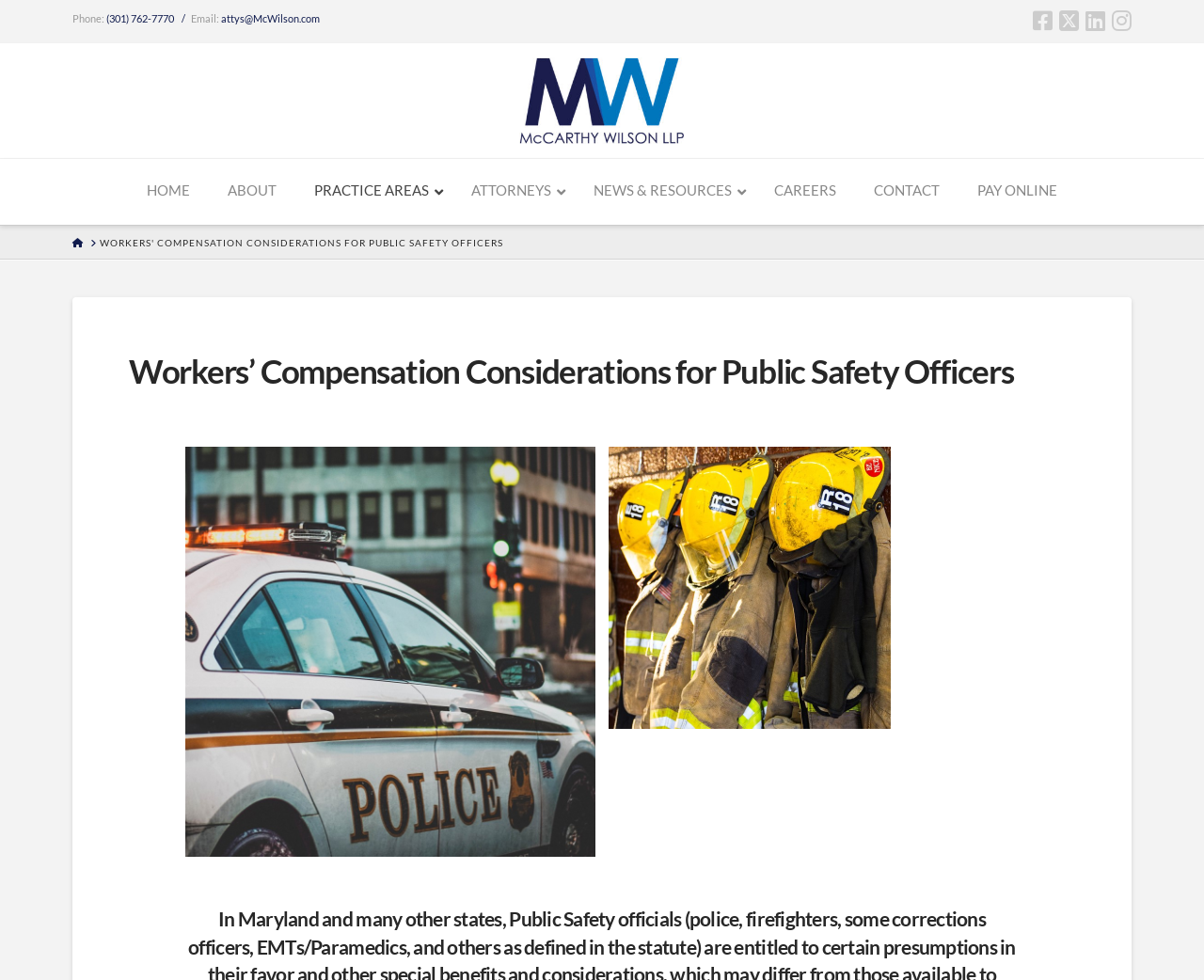Provide the bounding box coordinates of the HTML element this sentence describes: "parent_node: Search for: value="Search"".

None